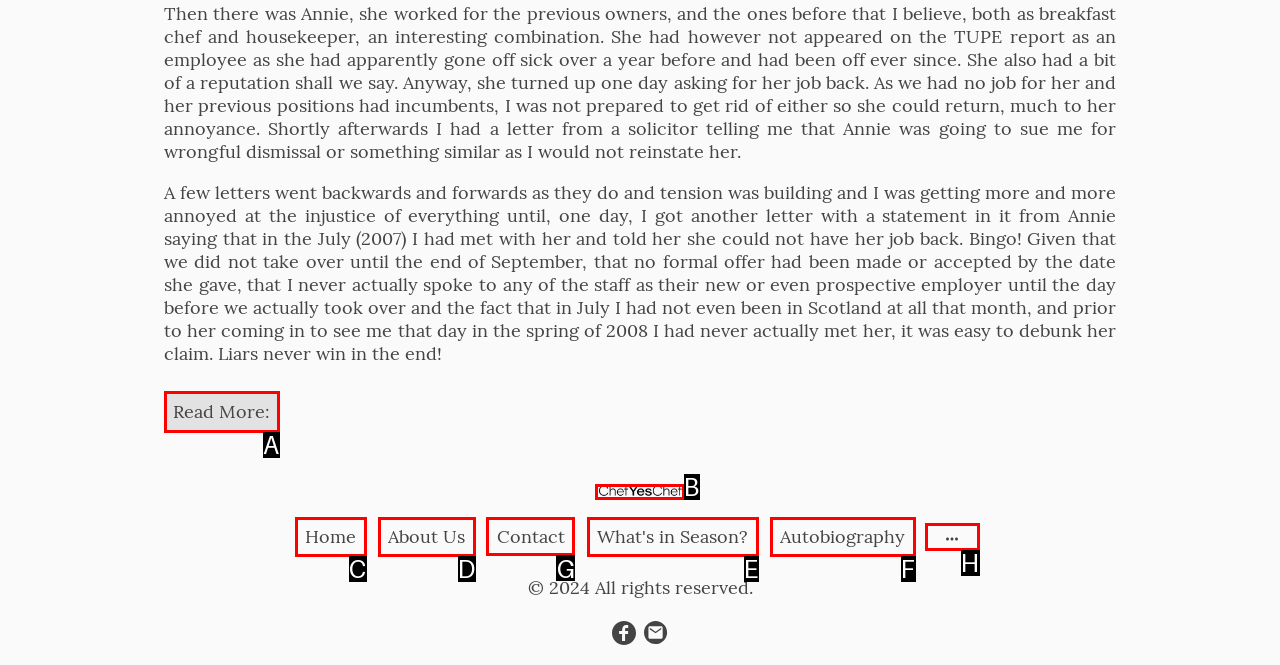Tell me which one HTML element I should click to complete the following task: Click the 'Contact' link Answer with the option's letter from the given choices directly.

G